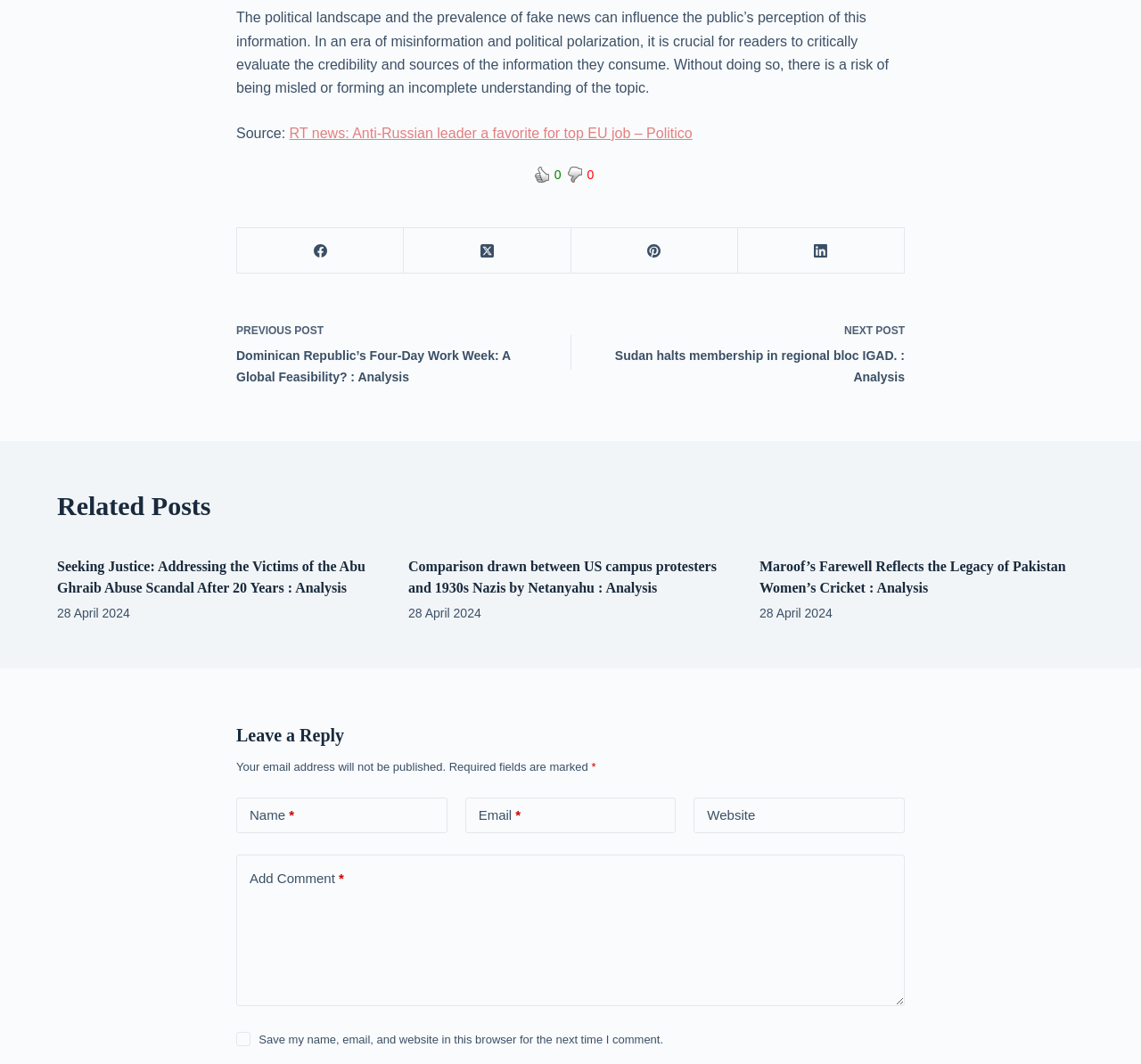Determine the bounding box coordinates of the clickable element to complete this instruction: "Share on Facebook". Provide the coordinates in the format of four float numbers between 0 and 1, [left, top, right, bottom].

None